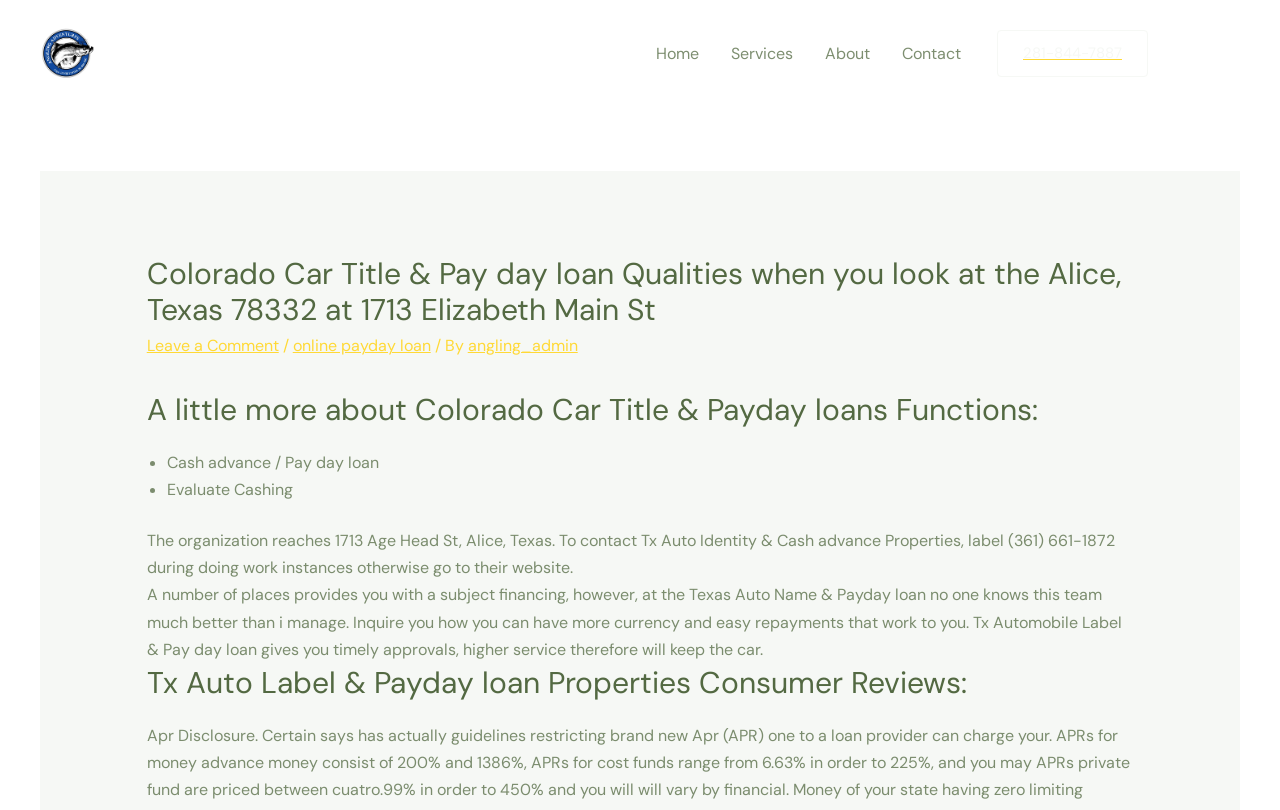Determine the bounding box for the UI element described here: "online payday loan".

[0.229, 0.414, 0.336, 0.44]